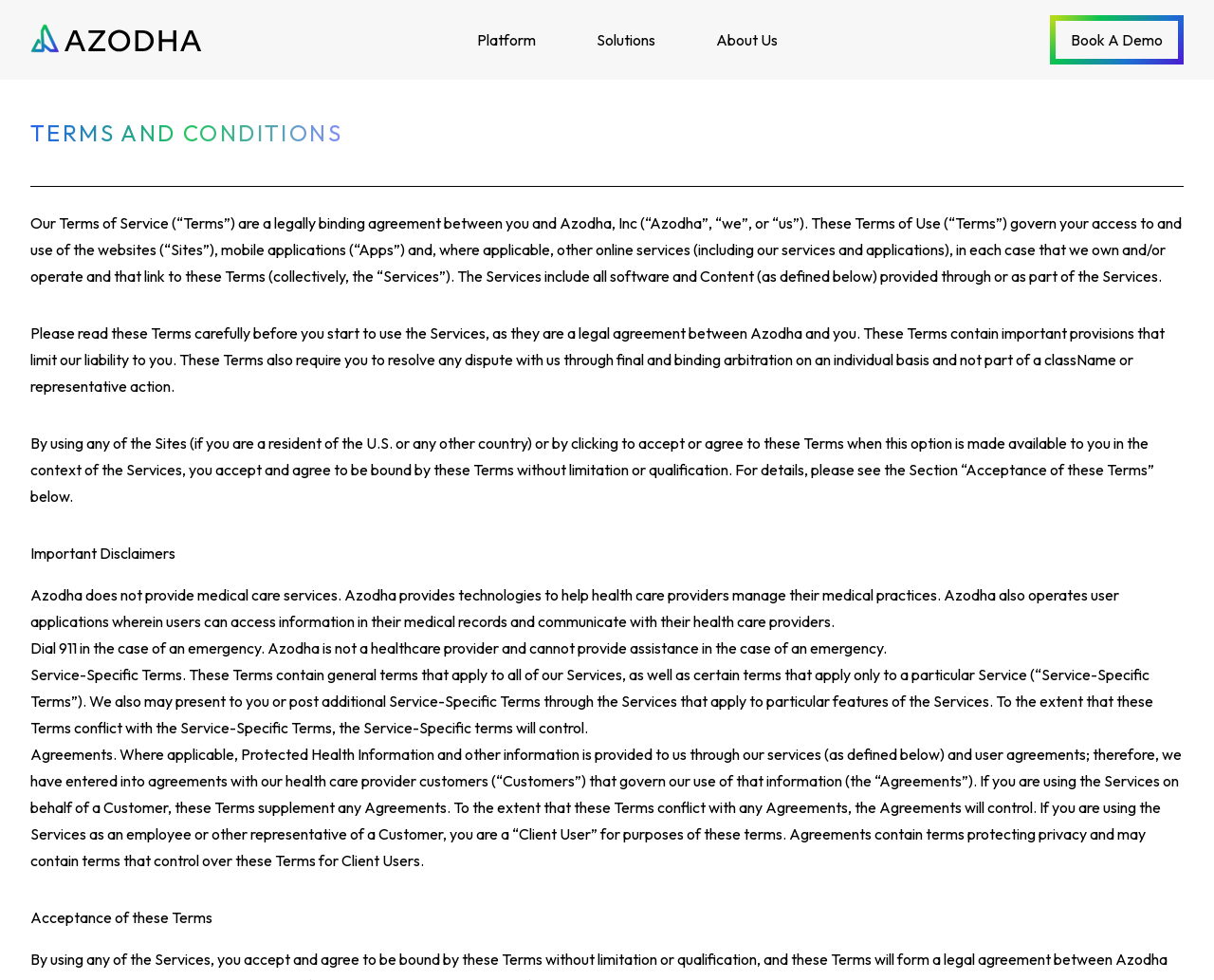Provide the text content of the webpage's main heading.

TERMS AND CONDITIONS